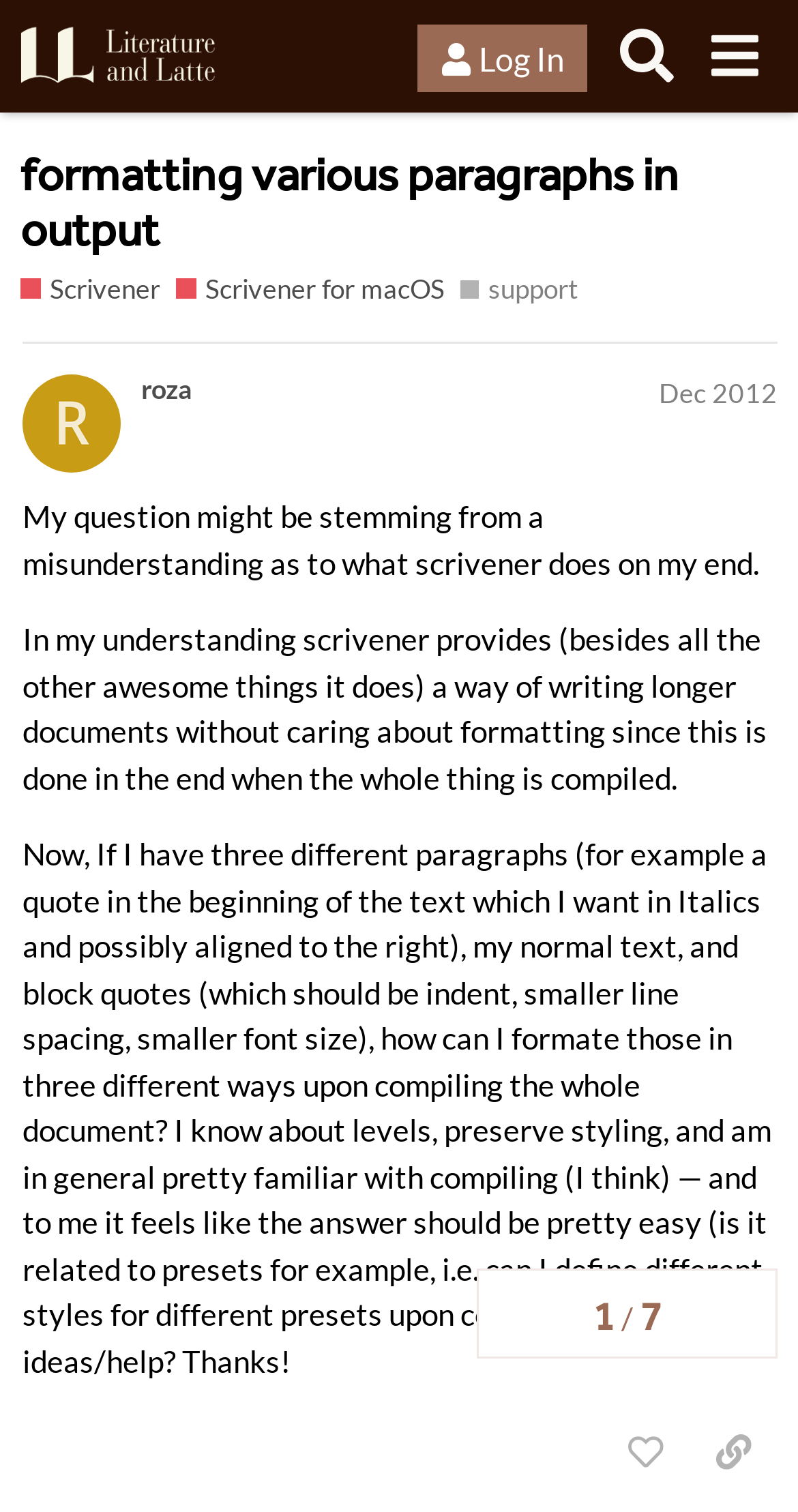Using the provided description formatting various paragraphs in output, find the bounding box coordinates for the UI element. Provide the coordinates in (top-left x, top-left y, bottom-right x, bottom-right y) format, ensuring all values are between 0 and 1.

[0.026, 0.088, 0.851, 0.184]